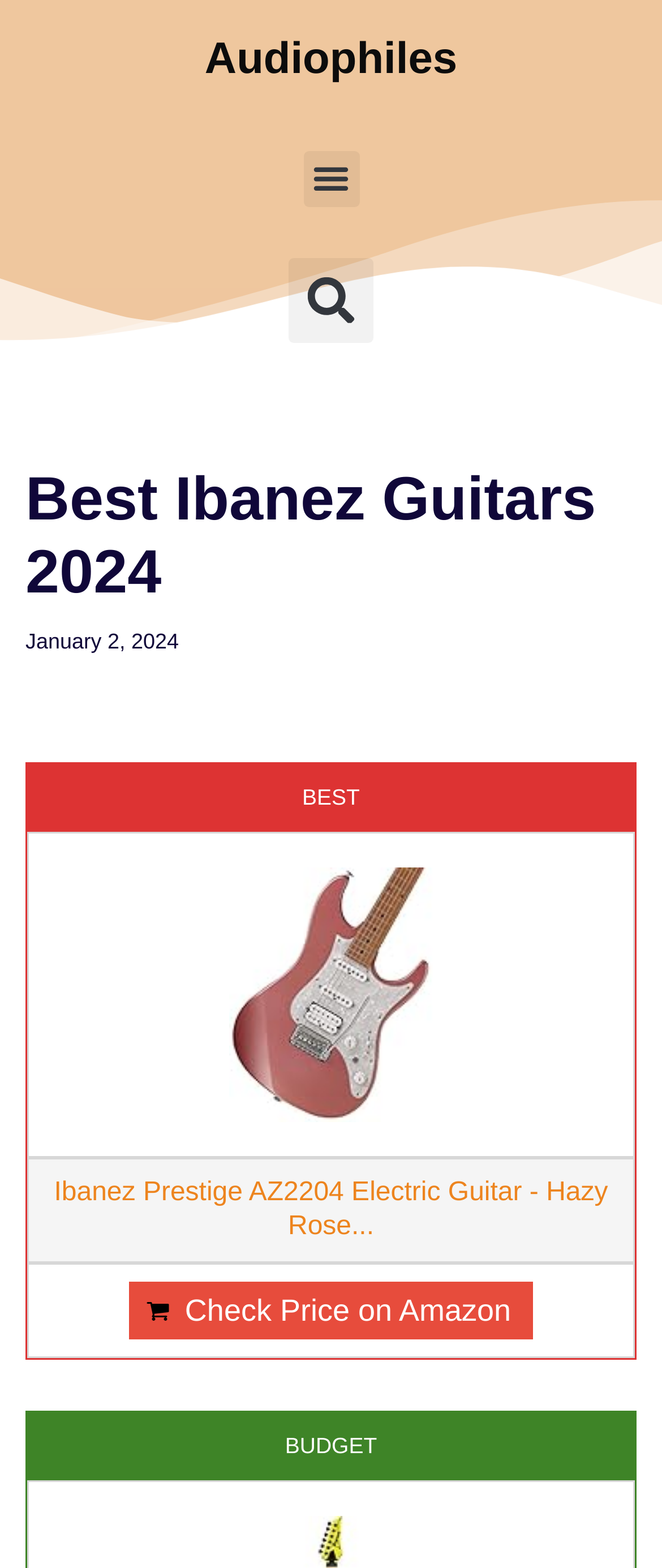Give a detailed overview of the webpage's appearance and contents.

The webpage appears to be a review or guide for the best Ibanez guitars in 2024. At the top, there is a link to skip to the content and a link to the website's title, "Audiophiles". Next to the title, there is a menu toggle button. Below the title, there is a search bar with a search button.

The main content of the webpage is headed by a large title, "Best Ibanez Guitars 2024", which is followed by the date "January 2, 2024". Below the title, there is a section highlighted with the text "BEST" in a larger font.

The main content is organized into a table layout, with three rows of guitar reviews. Each row contains a link to a specific guitar model, such as the "Ibanez Prestige AZ2204 Electric Guitar - Hazy Rose...". The link is accompanied by an image of the guitar. The second and third rows have similar layouts, with links to the same guitar model and an additional link to "Check Price on Amazon" in the third row.

At the bottom of the page, there is a section highlighted with the text "BUDGET" in a larger font, suggesting that this section may be related to budget-friendly guitar options.